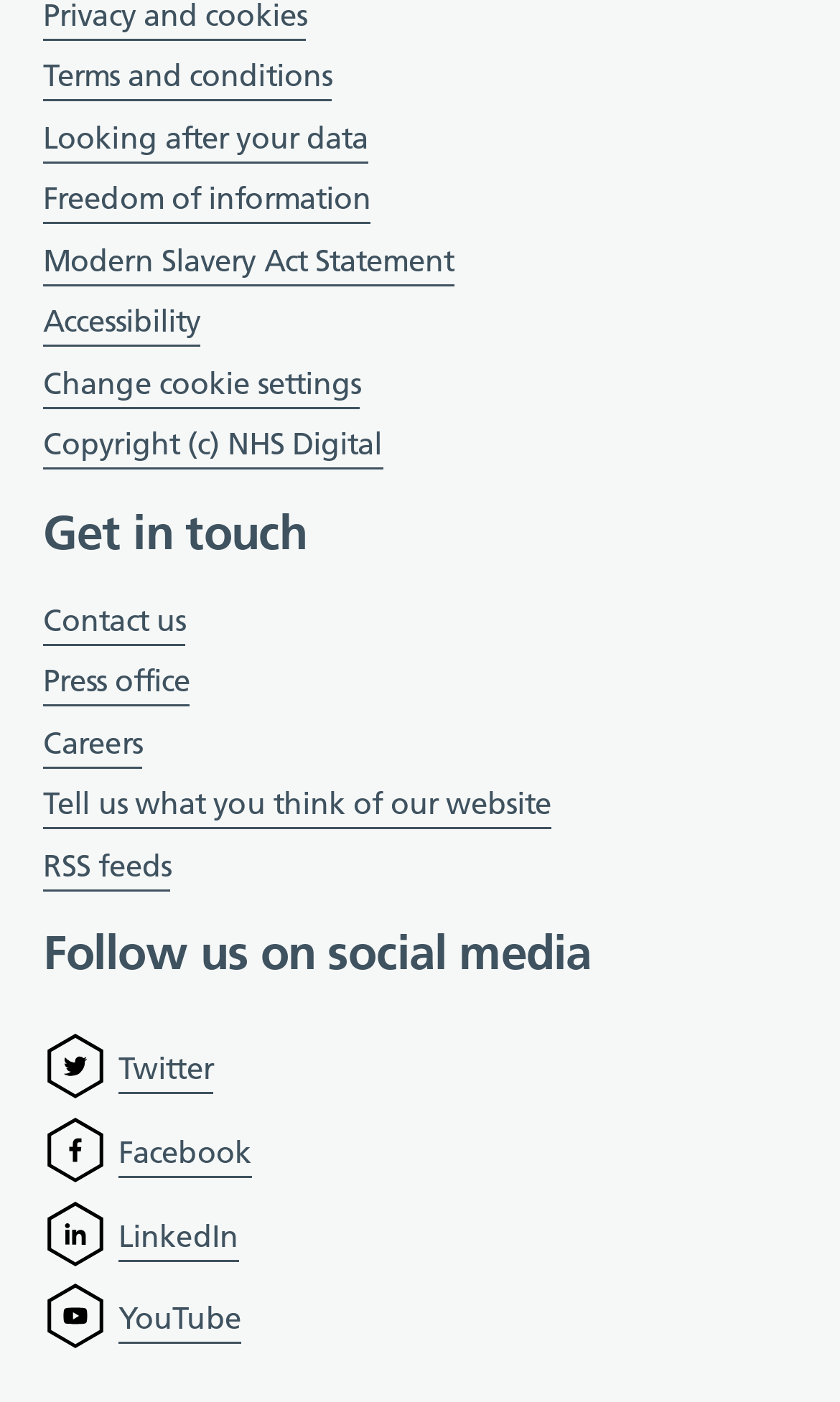Give a concise answer using one word or a phrase to the following question:
How many images are there in the social media section?

4